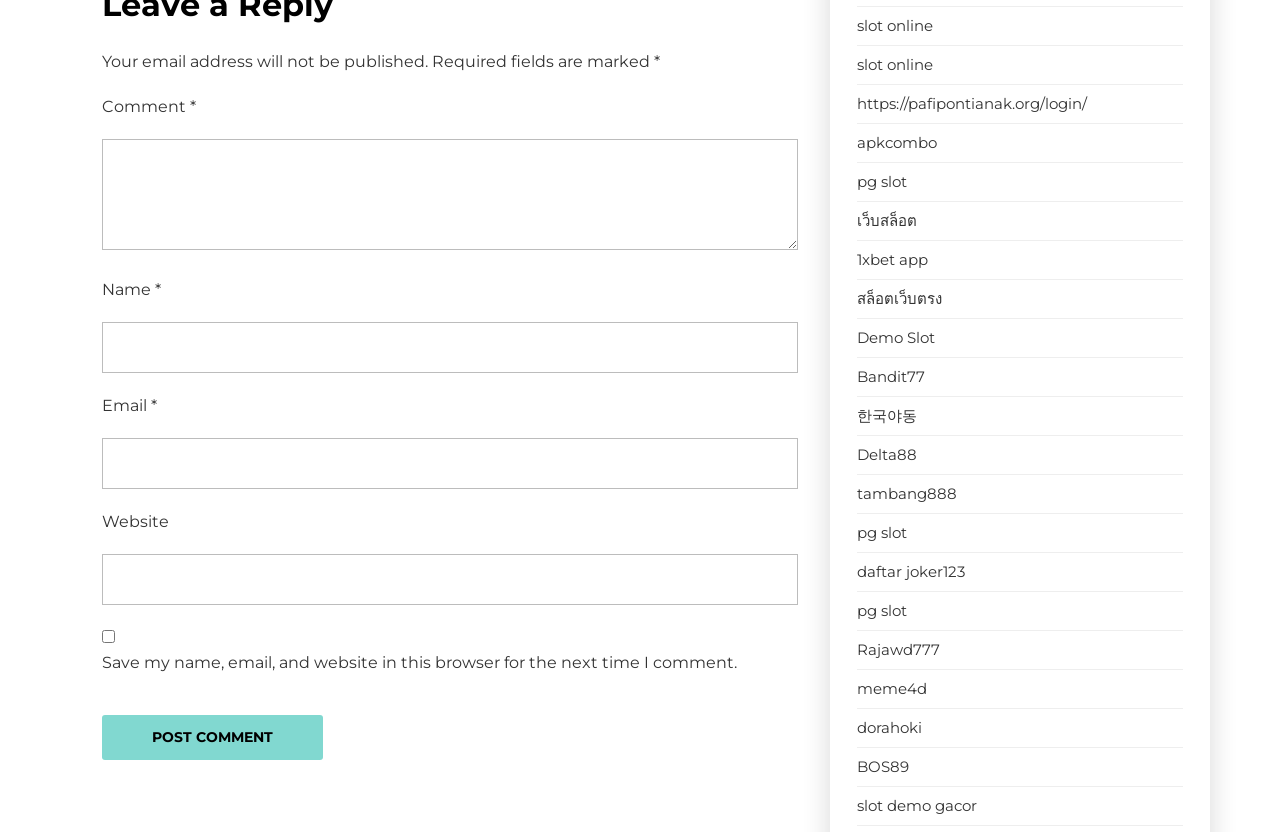What is the text of the button?
By examining the image, provide a one-word or phrase answer.

Post Comment